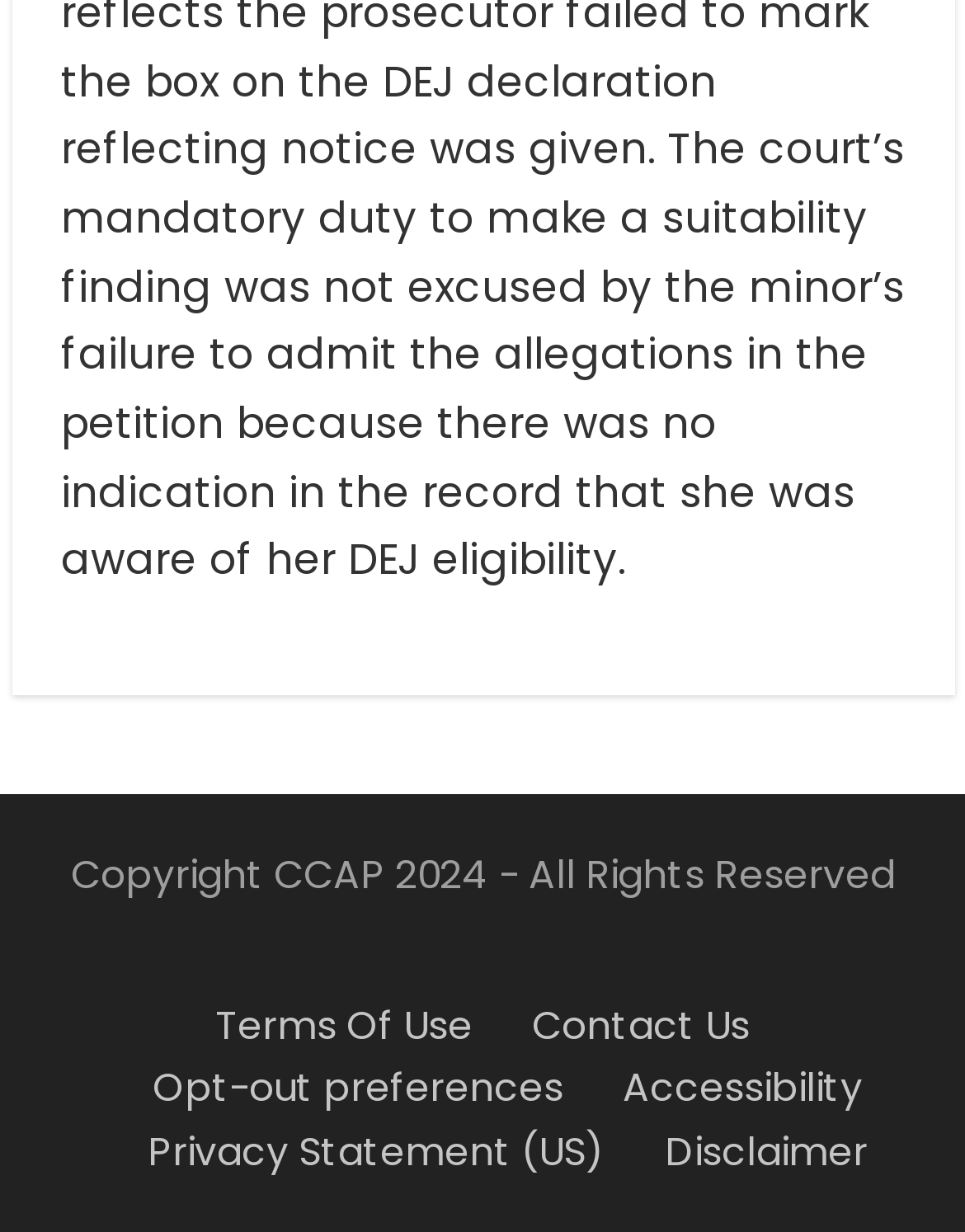Please respond in a single word or phrase: 
How many columns are in the footer menu?

1